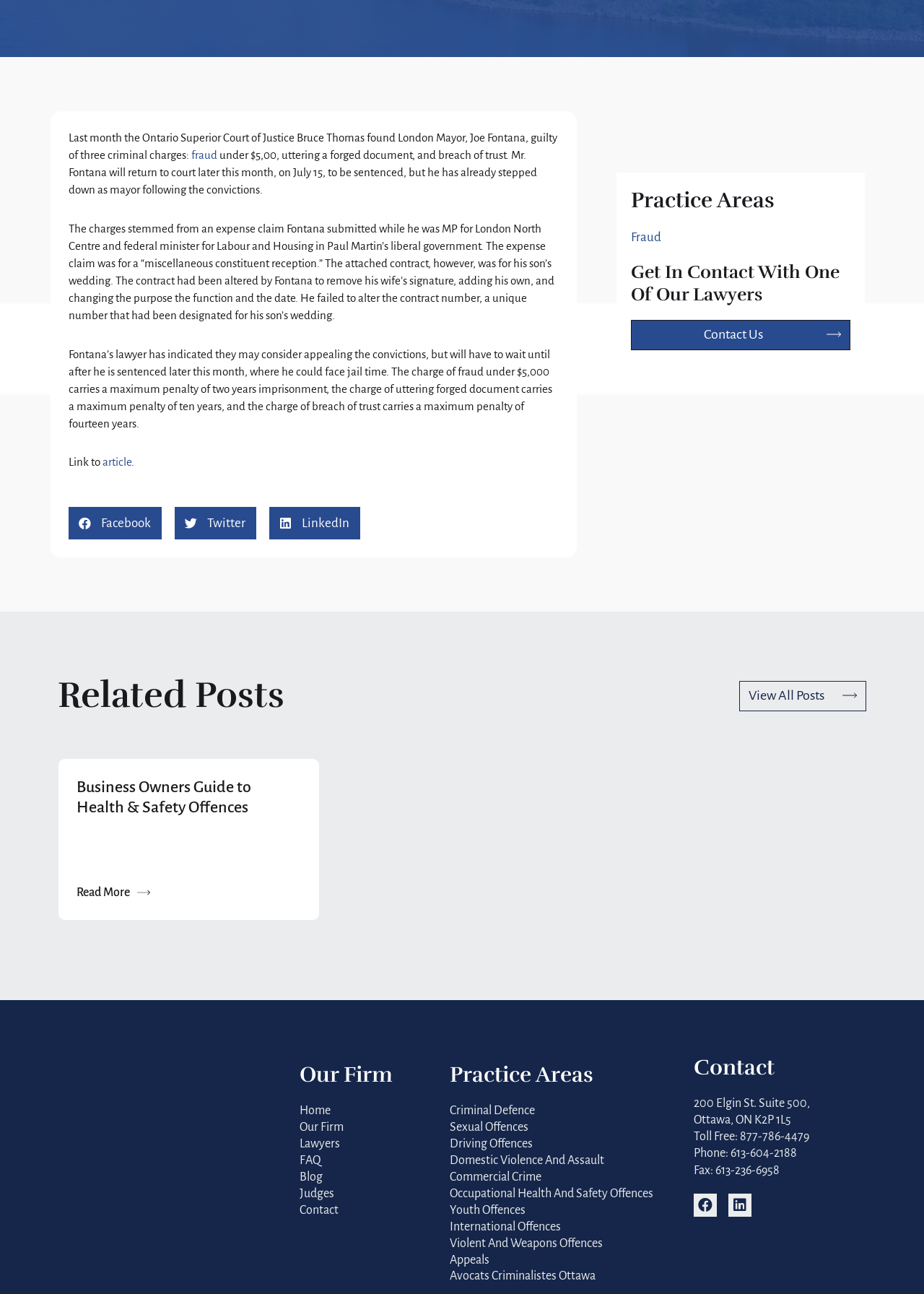Can you find the bounding box coordinates for the UI element given this description: "Phone: 613-604-2188"? Provide the coordinates as four float numbers between 0 and 1: [left, top, right, bottom].

[0.751, 0.887, 0.886, 0.9]